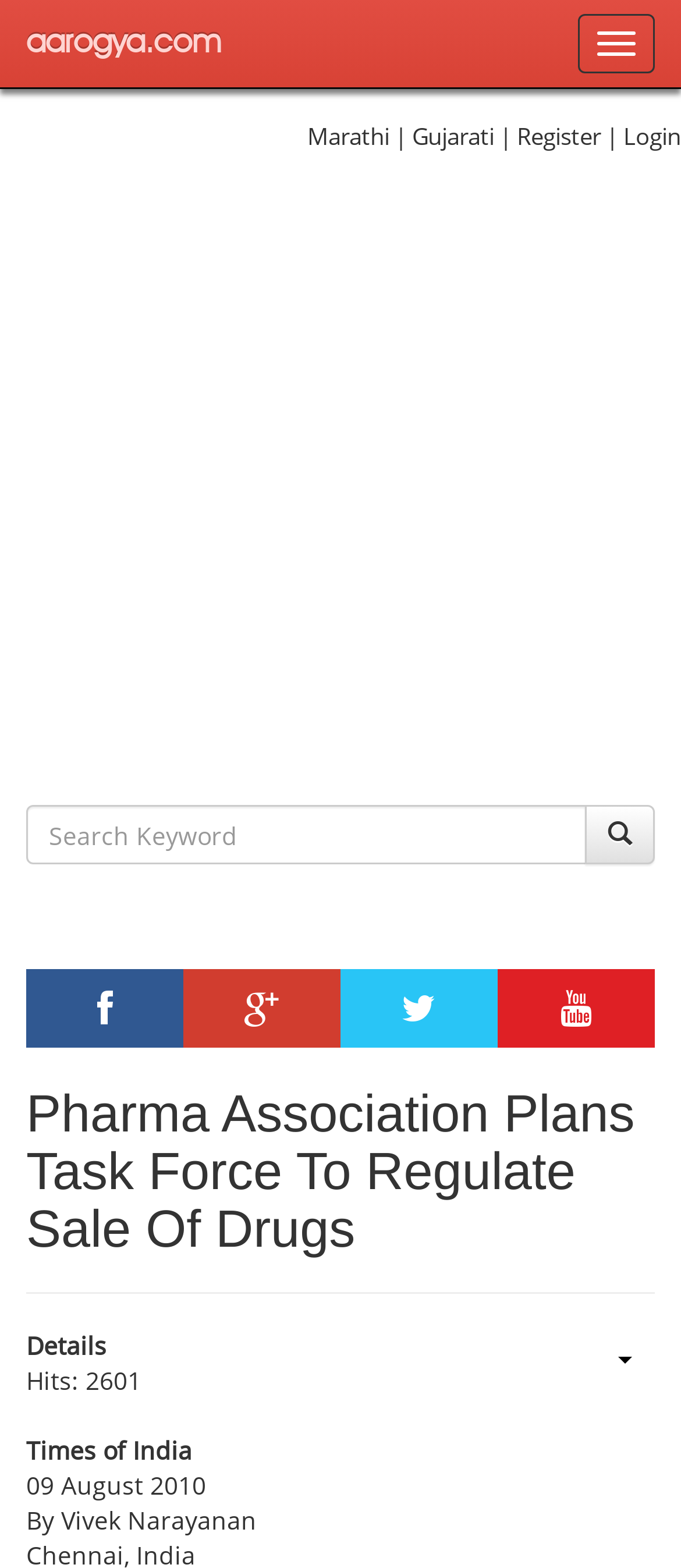What is the author of the article?
From the details in the image, provide a complete and detailed answer to the question.

The author of the article is mentioned at the bottom of the webpage, below the article content. The text 'By Vivek Narayanan' indicates the author's name.